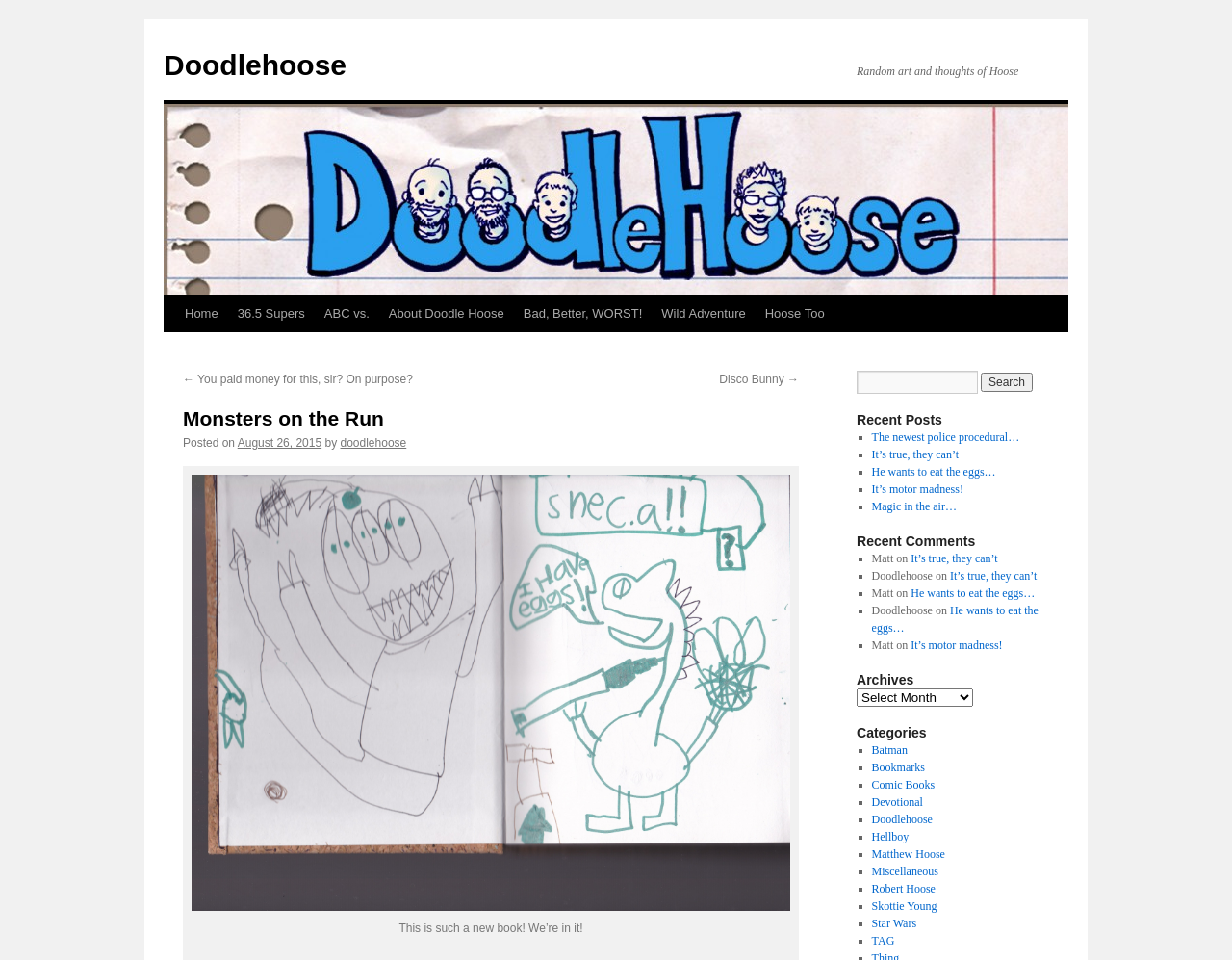Locate the bounding box coordinates of the element's region that should be clicked to carry out the following instruction: "Check the Recent Posts". The coordinates need to be four float numbers between 0 and 1, i.e., [left, top, right, bottom].

[0.695, 0.428, 0.852, 0.446]